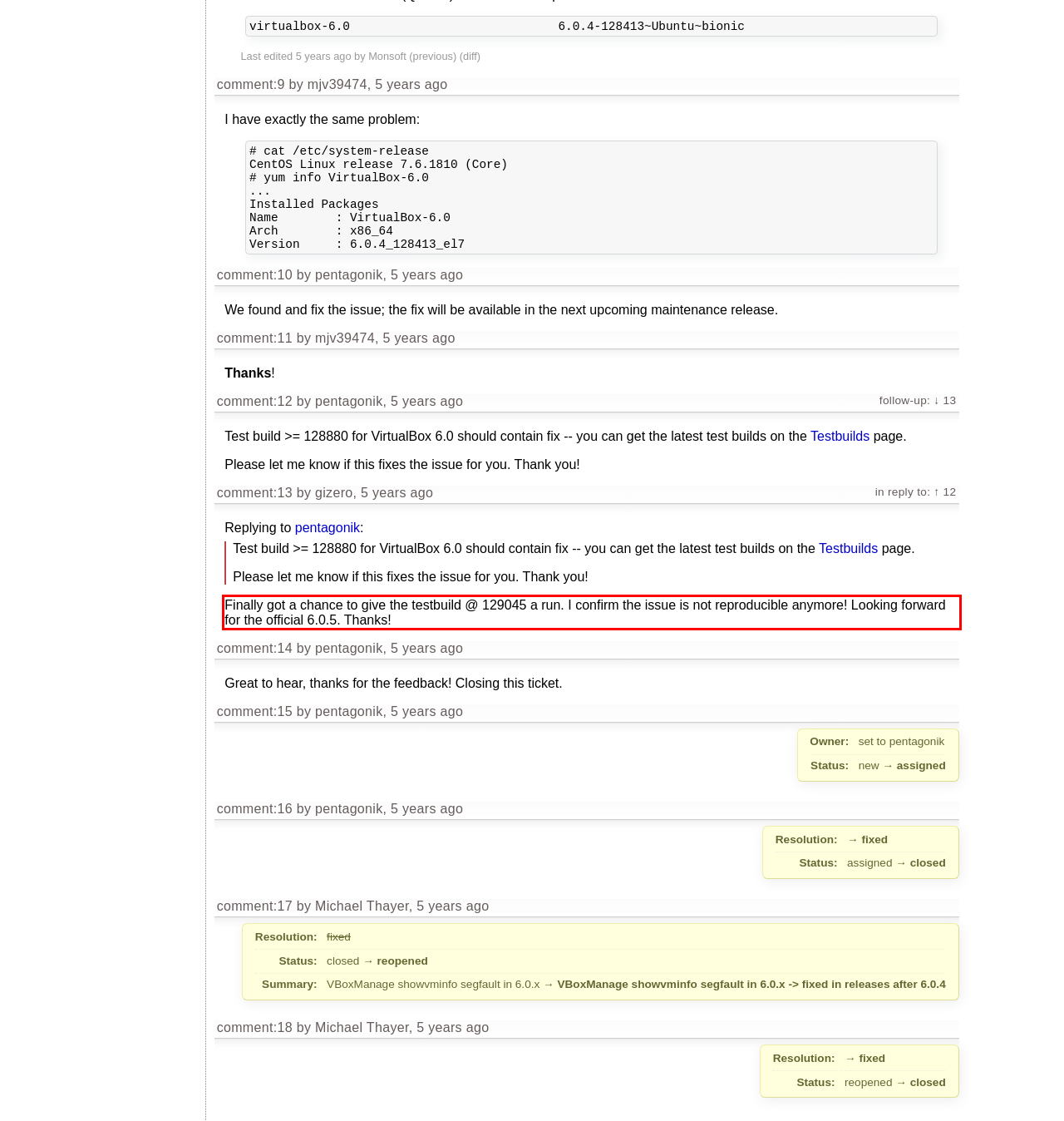Identify the text within the red bounding box on the webpage screenshot and generate the extracted text content.

Finally got a chance to give the testbuild @ 129045 a run. I confirm the issue is not reproducible anymore! Looking forward for the official 6.0.5. Thanks!